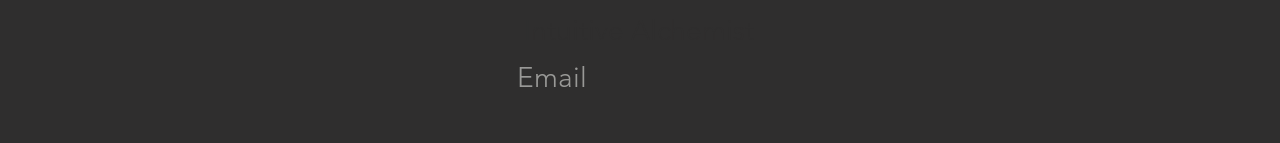Bounding box coordinates are given in the format (top-left x, top-left y, bottom-right x, bottom-right y). All values should be floating point numbers between 0 and 1. Provide the bounding box coordinate for the UI element described as: aria-label="Grey LinkedIn Icon"

[0.563, 0.386, 0.596, 0.68]